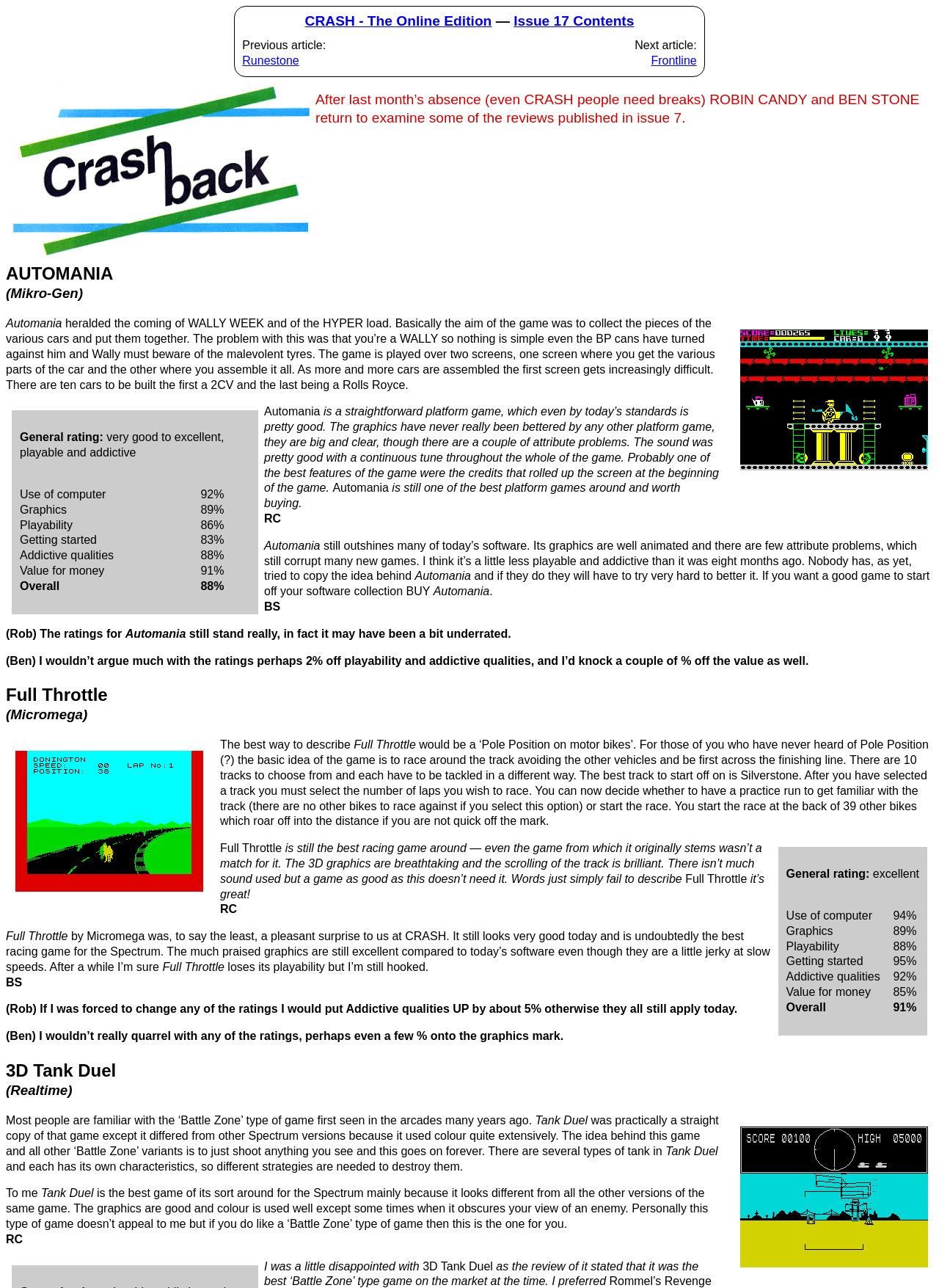Who wrote the review of Full Throttle?
Look at the image and construct a detailed response to the question.

I searched for the review section of Full Throttle and found the initials 'RC' and 'BS' at the end of the review, indicating that the review was written by two people, RC and BS.